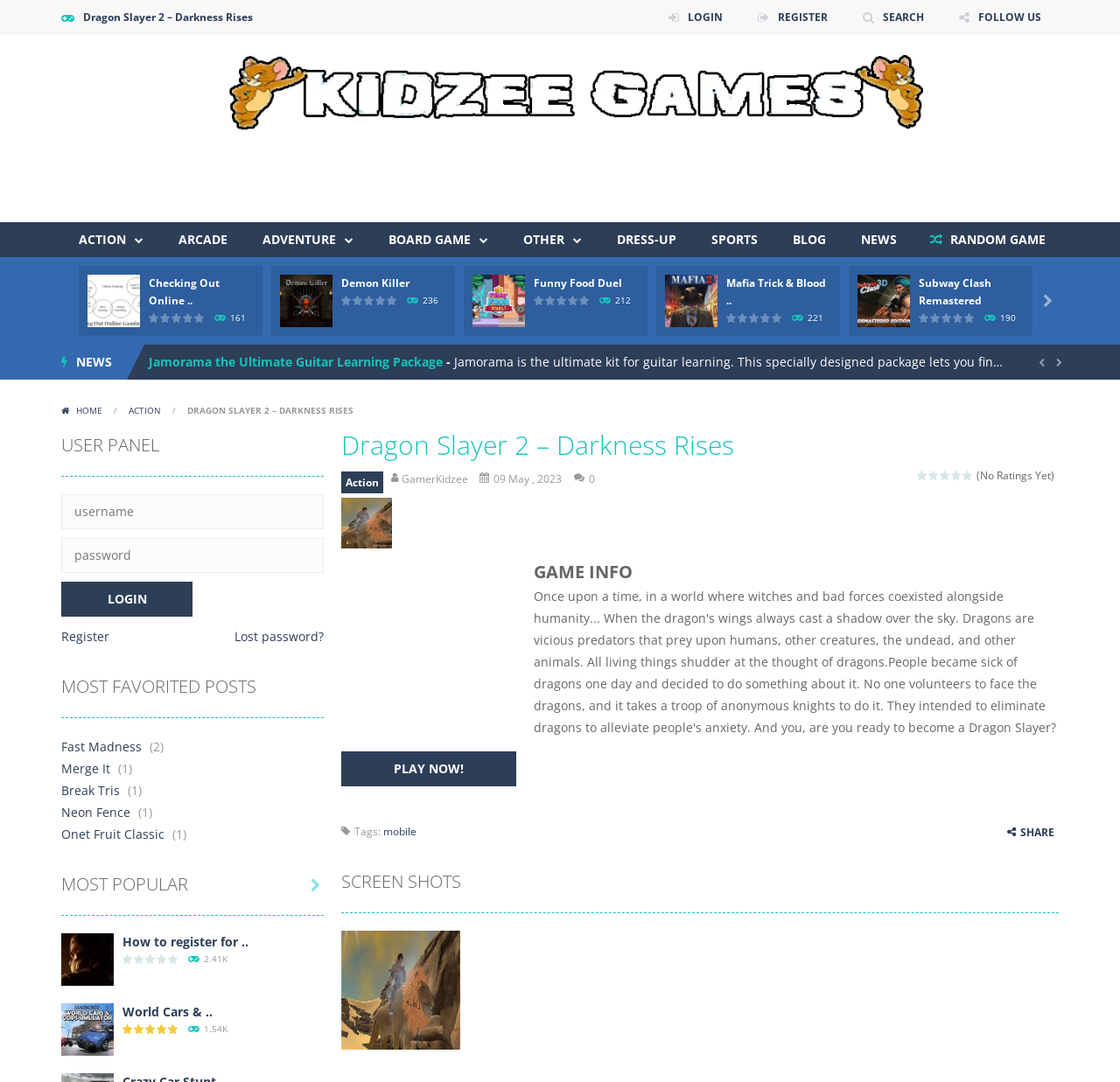Answer in one word or a short phrase: 
How many social media links are there?

4